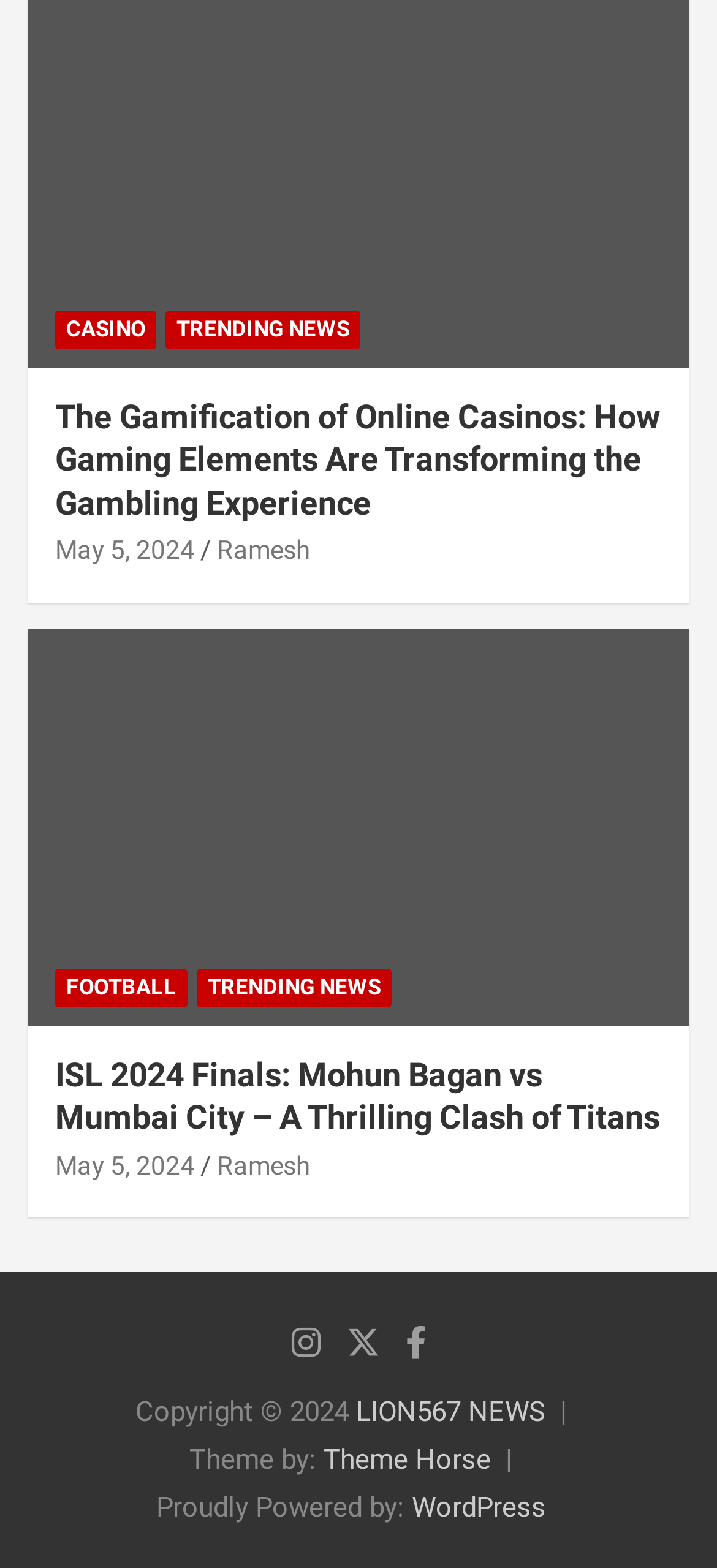Ascertain the bounding box coordinates for the UI element detailed here: "Theme Horse". The coordinates should be provided as [left, top, right, bottom] with each value being a float between 0 and 1.

[0.451, 0.921, 0.685, 0.942]